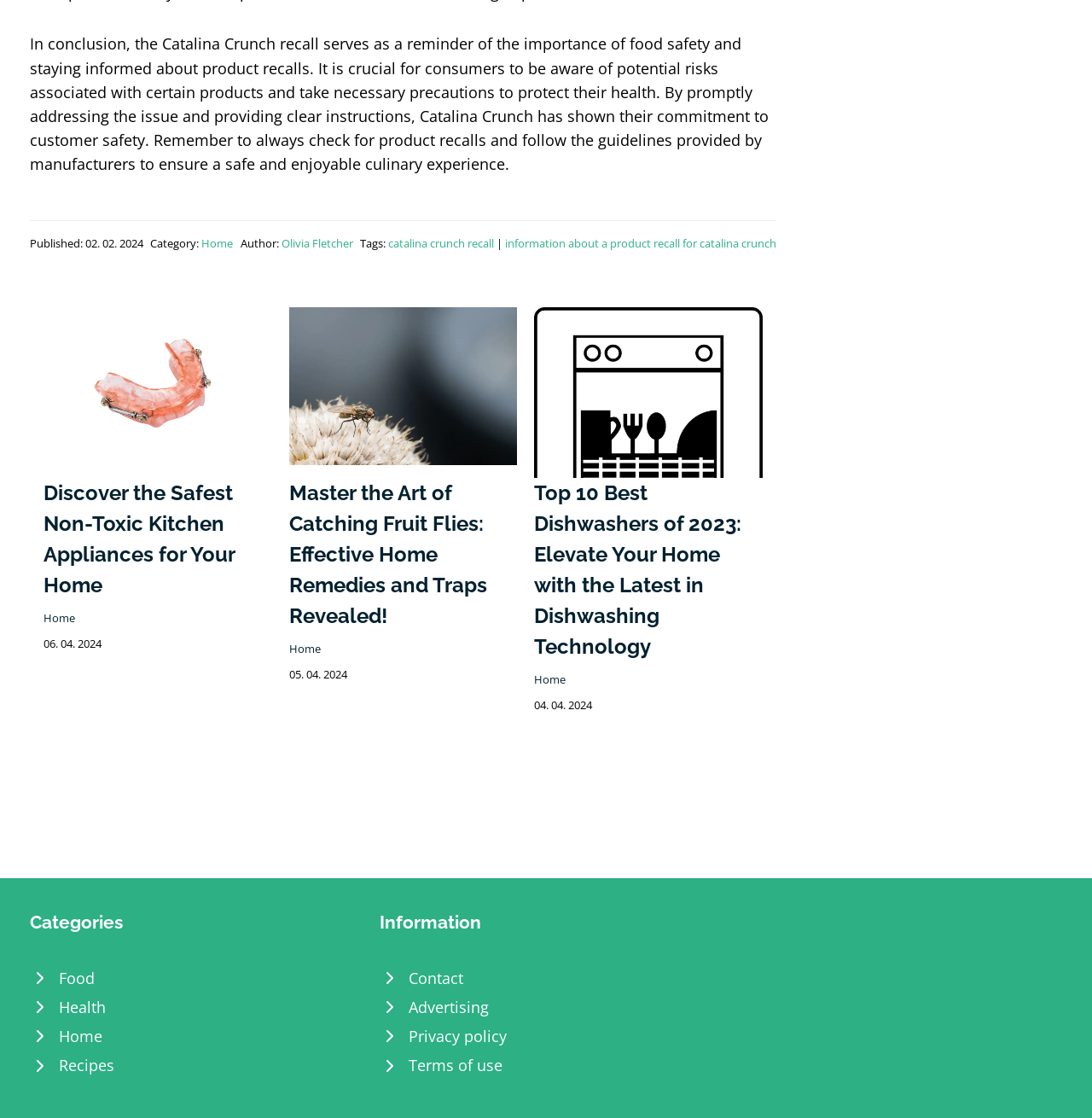Provide the bounding box coordinates in the format (top-left x, top-left y, bottom-right x, bottom-right y). All values are floating point numbers between 0 and 1. Determine the bounding box coordinate of the UI element described as: The Big Unlock

None